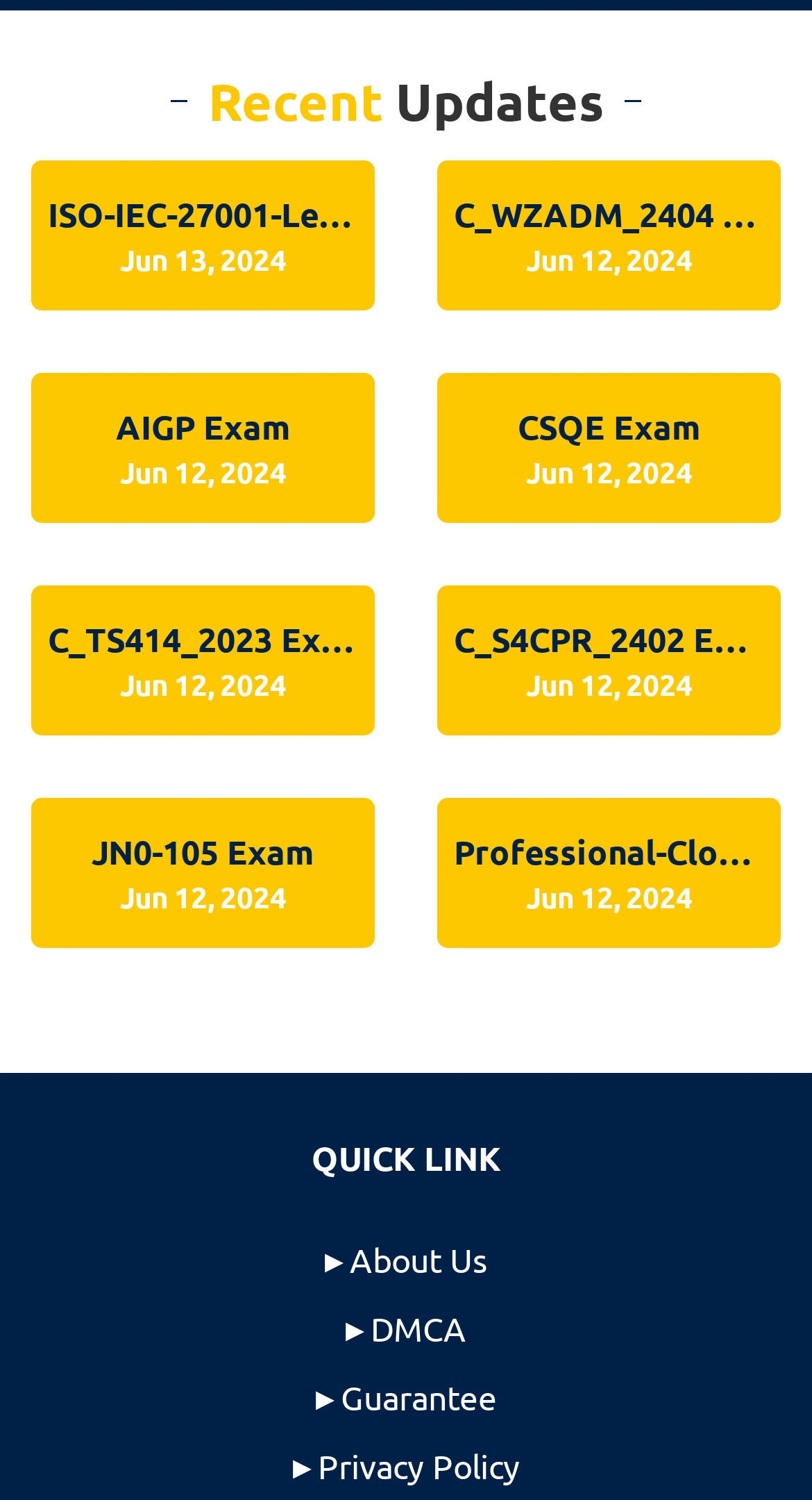Pinpoint the bounding box coordinates for the area that should be clicked to perform the following instruction: "Check updates on Jun 13, 2024".

[0.147, 0.16, 0.353, 0.185]